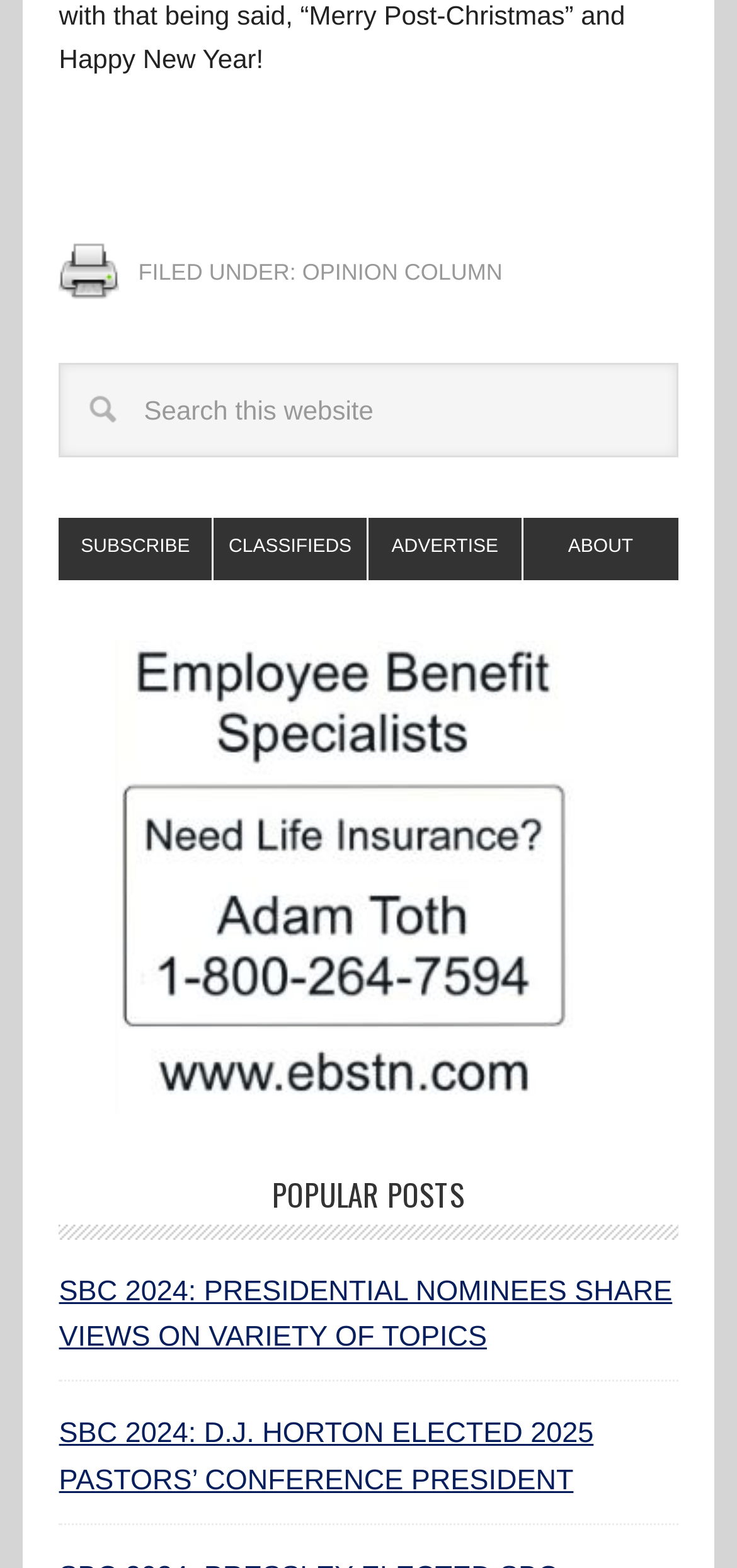Please identify the bounding box coordinates of the element that needs to be clicked to perform the following instruction: "View popular posts".

[0.08, 0.752, 0.92, 0.79]